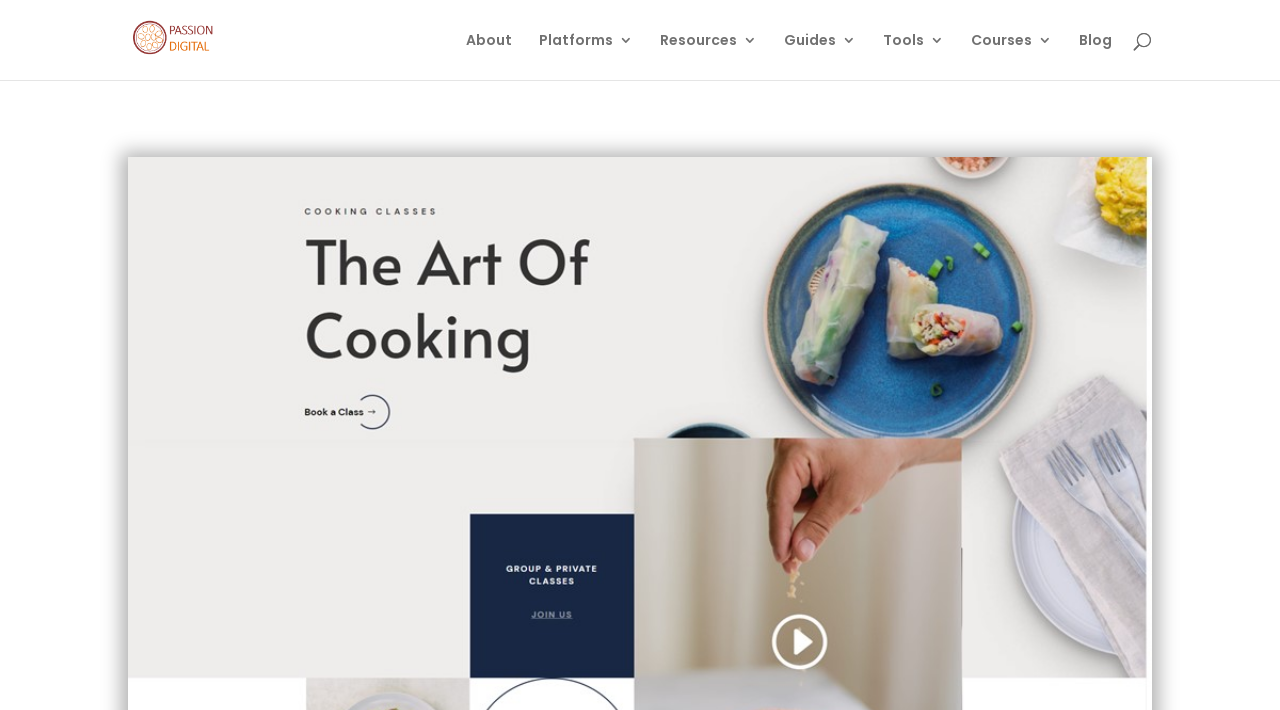Identify the bounding box for the described UI element: "alt="Passion Digital"".

[0.104, 0.036, 0.19, 0.074]